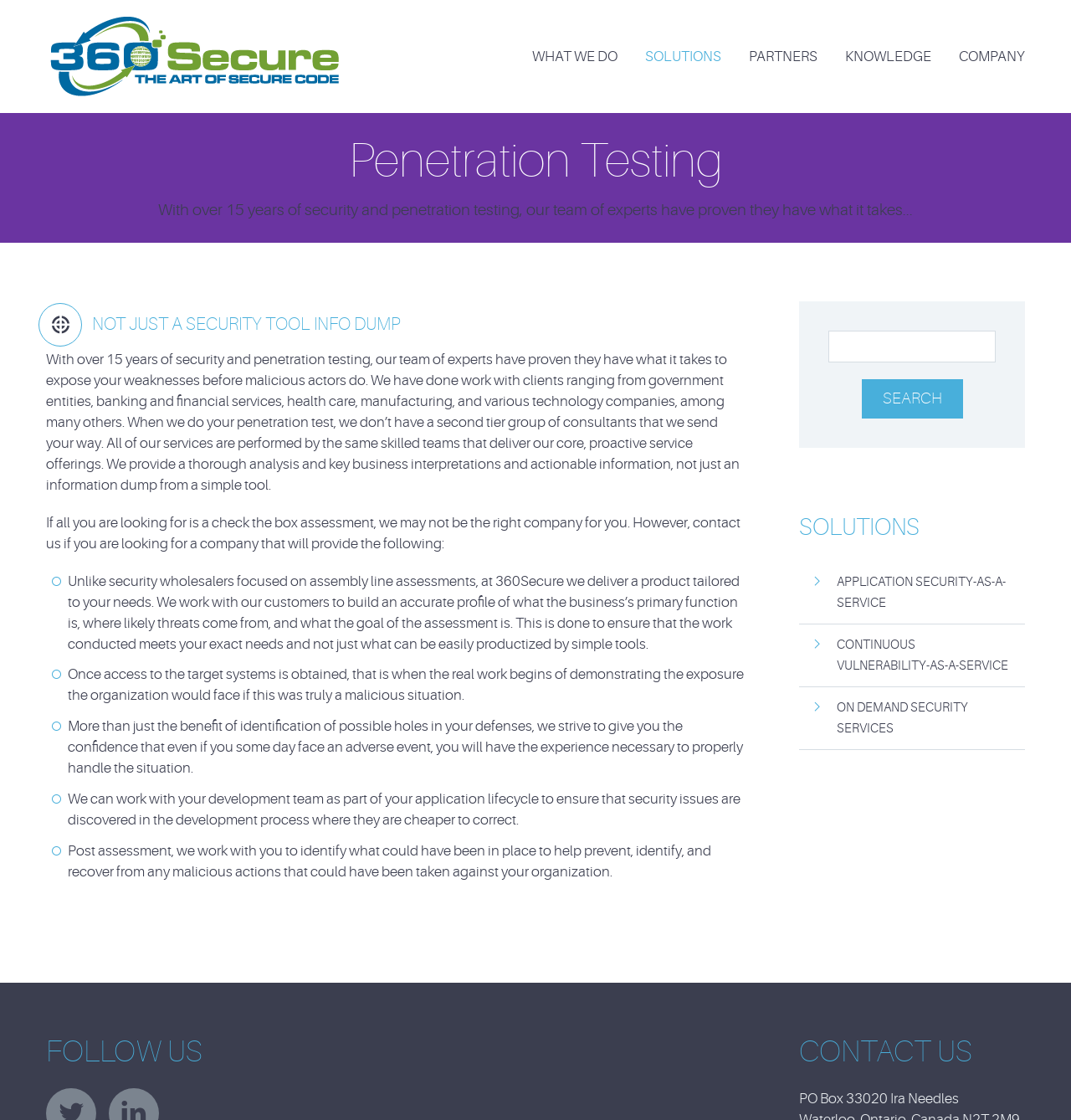Find the bounding box coordinates corresponding to the UI element with the description: "On Demand Security Services". The coordinates should be formatted as [left, top, right, bottom], with values as floats between 0 and 1.

[0.746, 0.614, 0.957, 0.669]